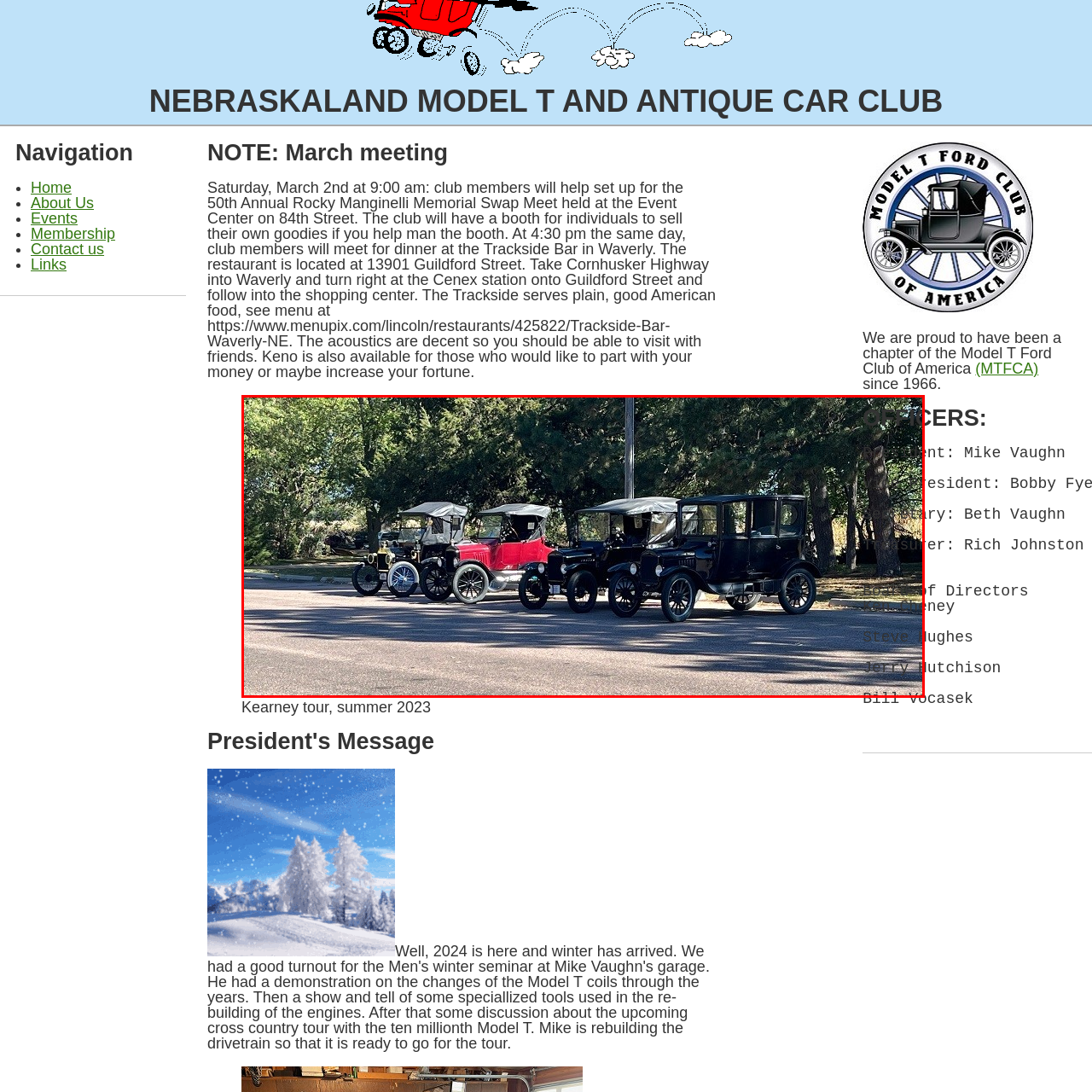Observe the image enclosed by the red rectangle, Where are the cars positioned?
 Give a single word or phrase as your answer.

On a quiet street